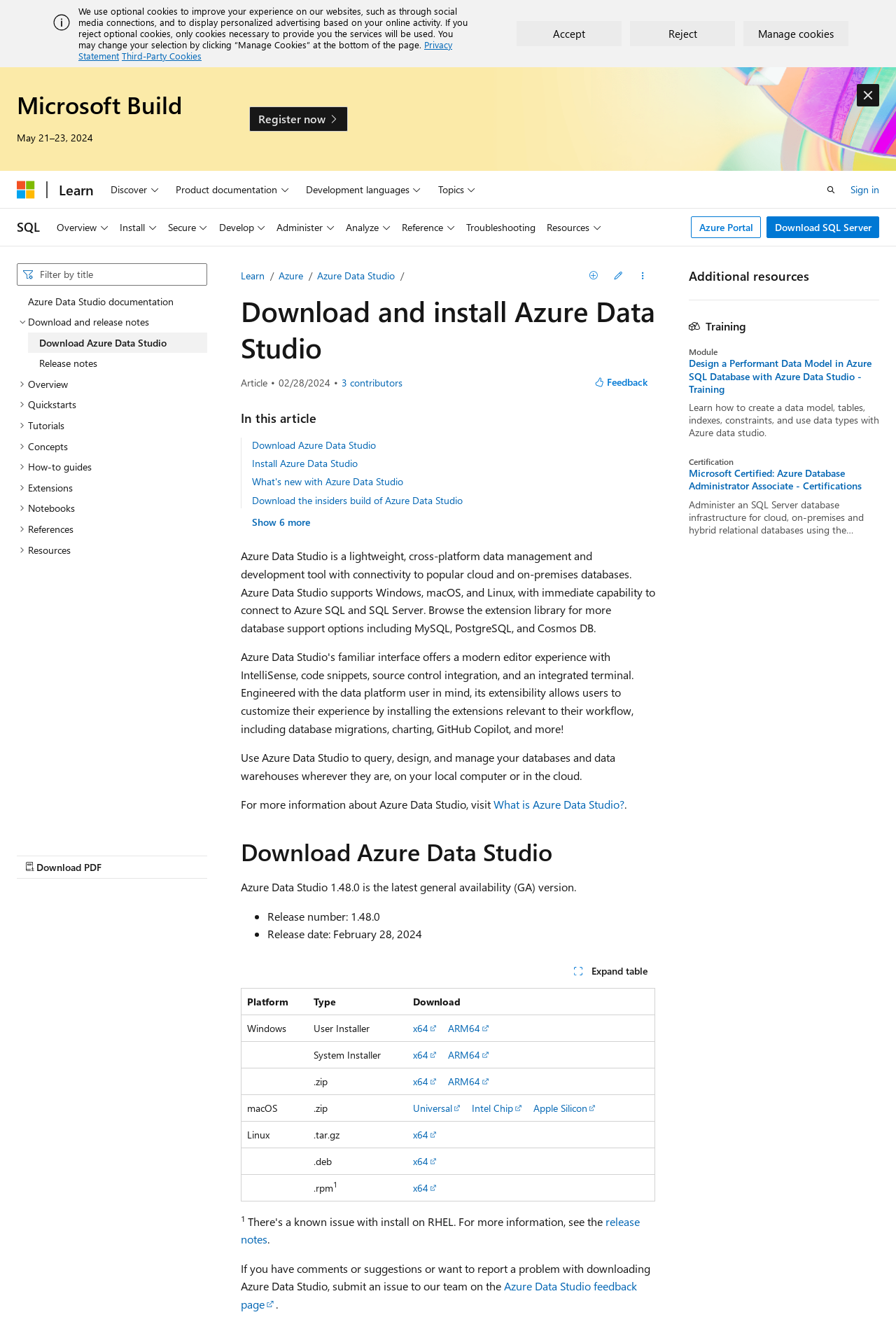What operating systems does Azure Data Studio support?
Carefully analyze the image and provide a detailed answer to the question.

The webpage mentions that Azure Data Studio supports Windows, macOS, and Linux, with immediate capability to connect to Azure SQL and SQL Server. This information is obtained from the static text on the webpage that describes the features of Azure Data Studio.